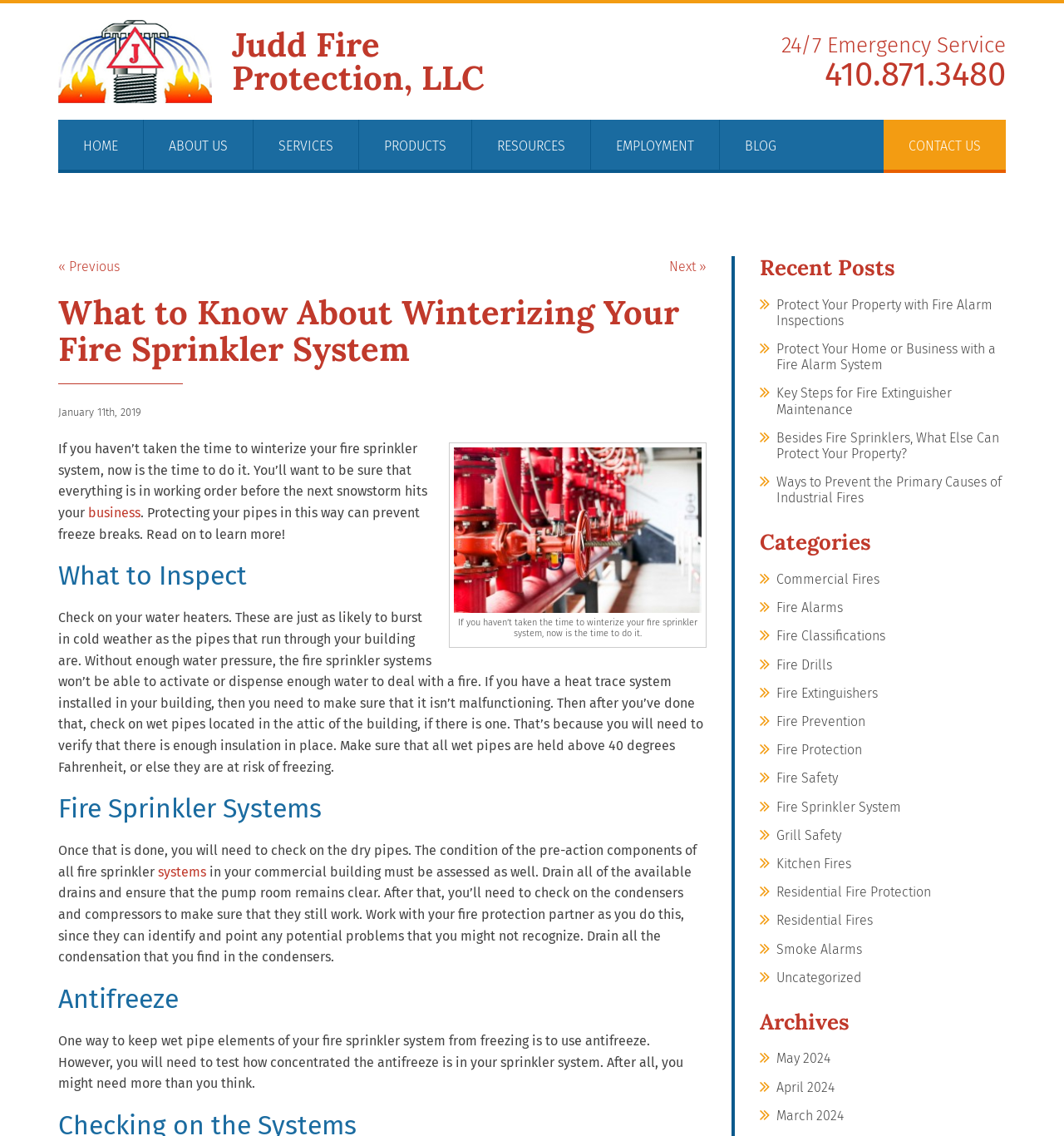Identify the text that serves as the heading for the webpage and generate it.

What to Know About Winterizing Your Fire Sprinkler System